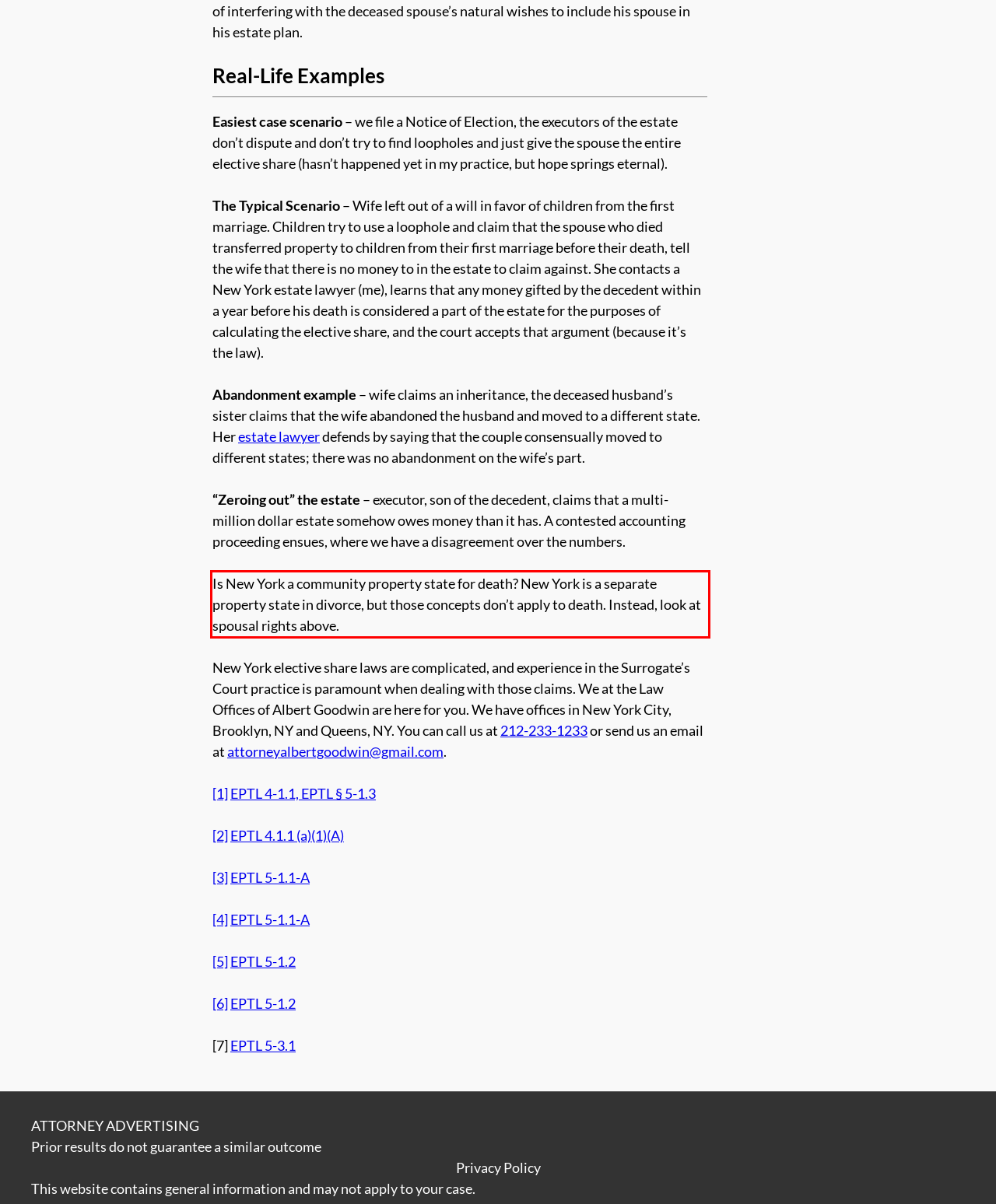There is a screenshot of a webpage with a red bounding box around a UI element. Please use OCR to extract the text within the red bounding box.

Is New York a community property state for death? New York is a separate property state in divorce, but those concepts don’t apply to death. Instead, look at spousal rights above.